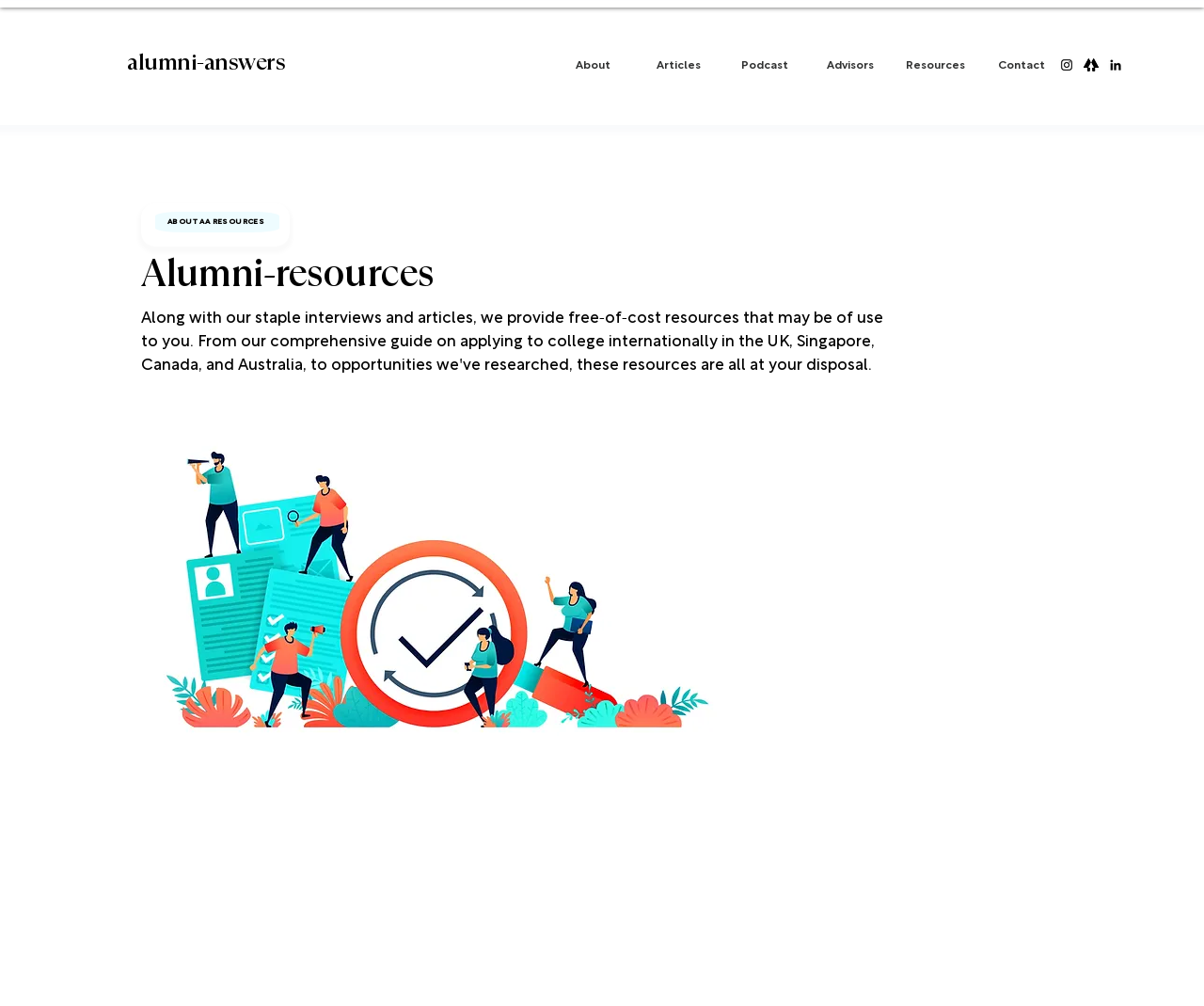Find the bounding box coordinates of the element to click in order to complete the given instruction: "Explore Advisors page."

[0.67, 0.025, 0.741, 0.088]